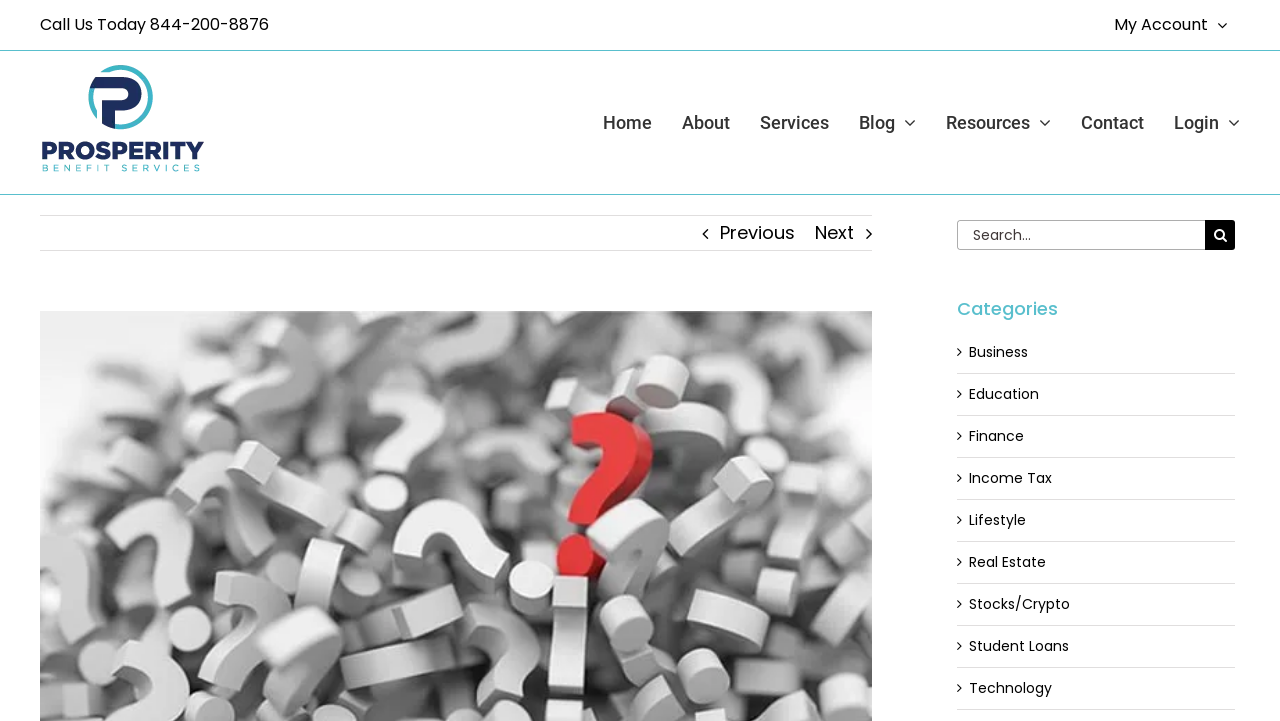Pinpoint the bounding box coordinates of the element you need to click to execute the following instruction: "View the next page". The bounding box should be represented by four float numbers between 0 and 1, in the format [left, top, right, bottom].

[0.637, 0.3, 0.667, 0.347]